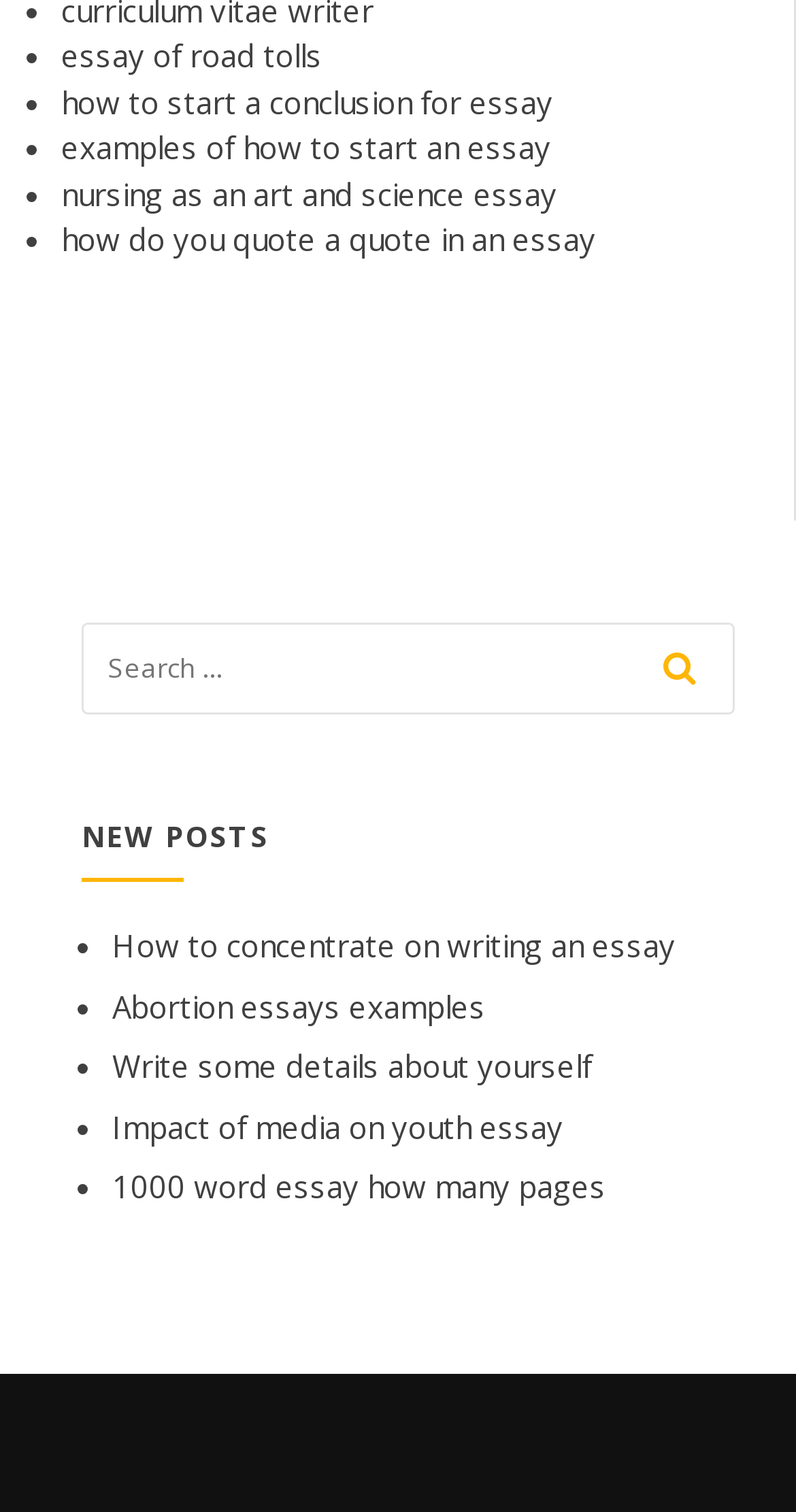Determine the bounding box coordinates of the section to be clicked to follow the instruction: "Click the HOME link". The coordinates should be given as four float numbers between 0 and 1, formatted as [left, top, right, bottom].

None